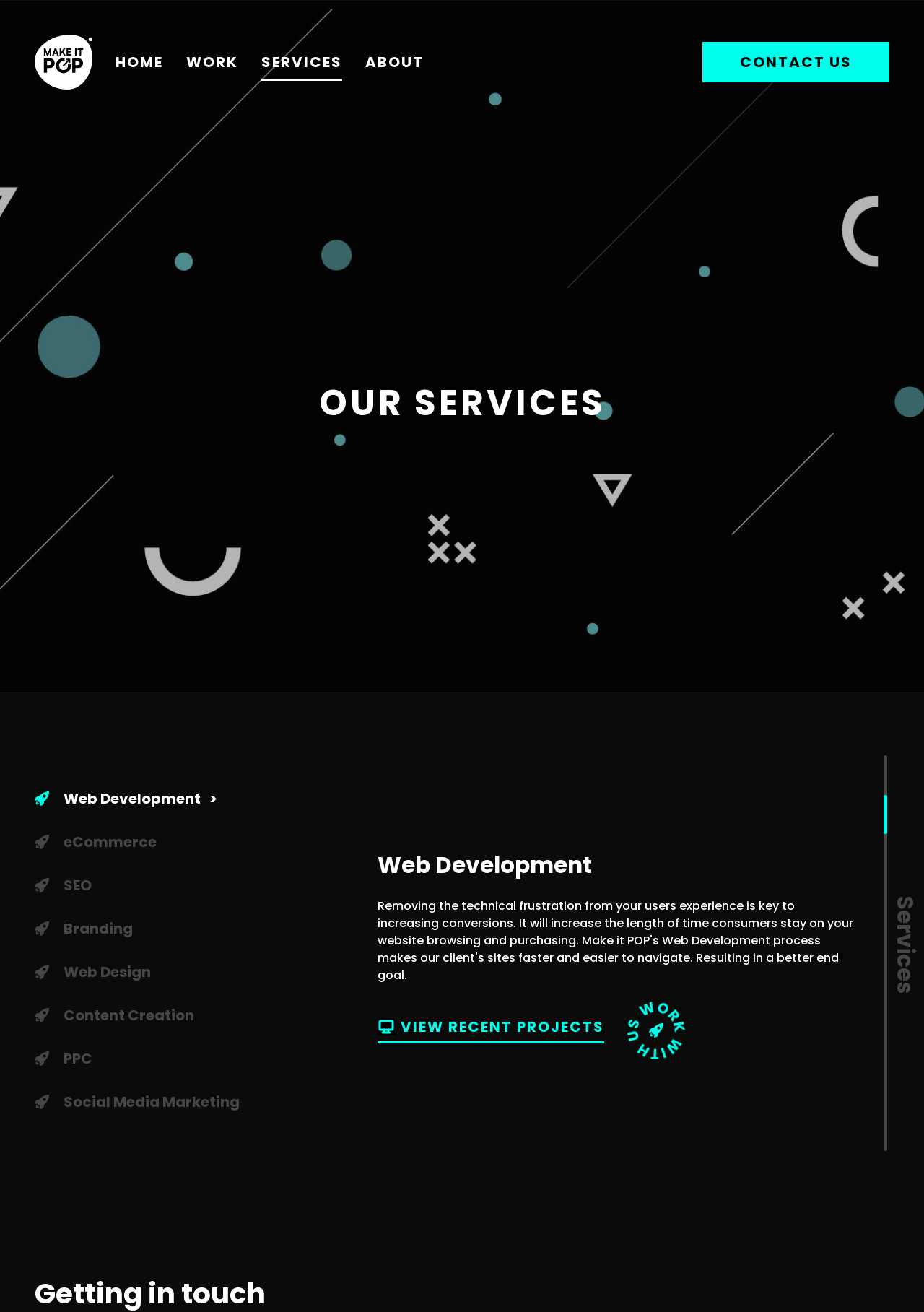Find and specify the bounding box coordinates that correspond to the clickable region for the instruction: "Click on the 'HOME' link".

[0.125, 0.031, 0.177, 0.064]